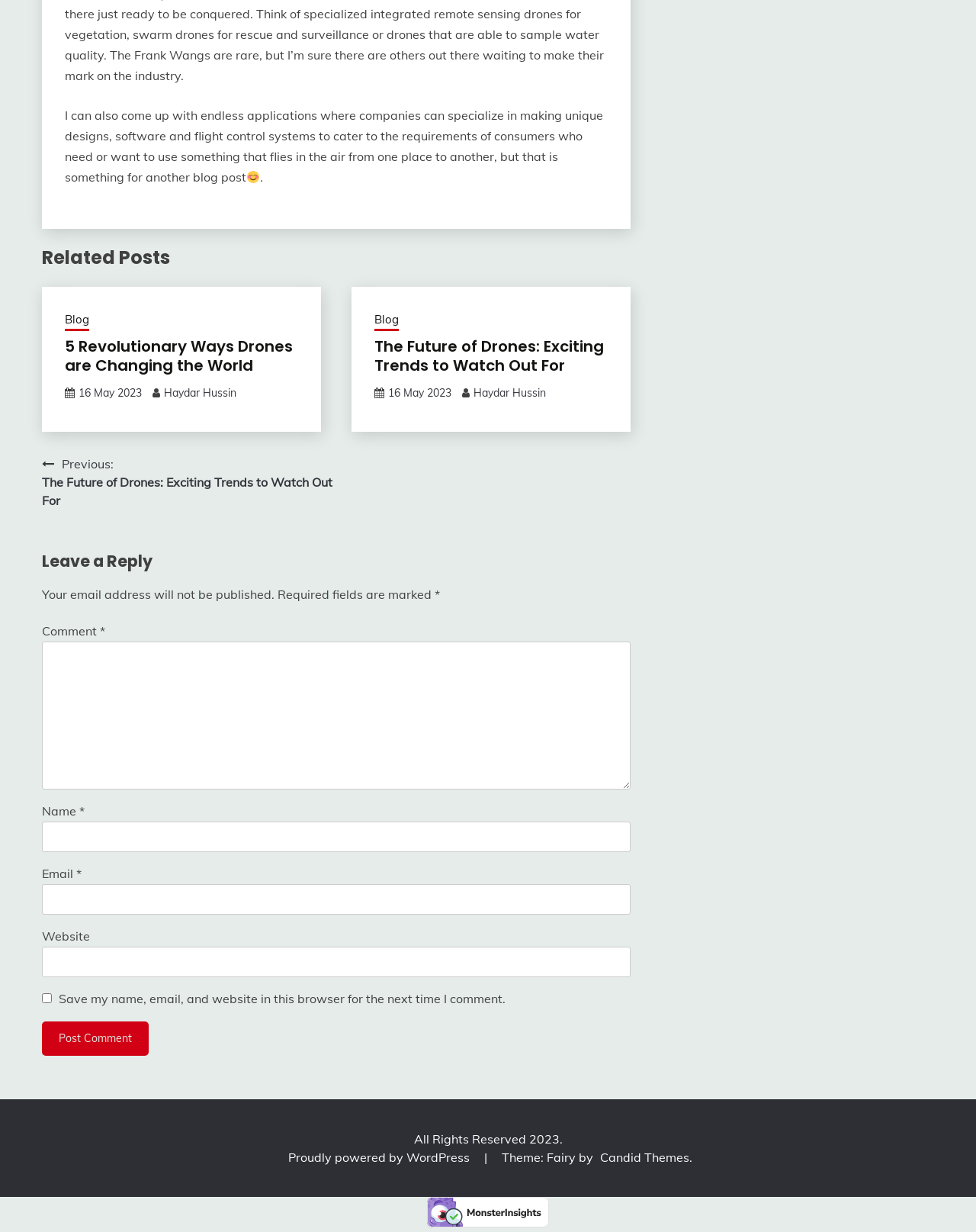Determine the bounding box coordinates for the area that should be clicked to carry out the following instruction: "Click the 'Previous' link".

[0.043, 0.369, 0.344, 0.413]